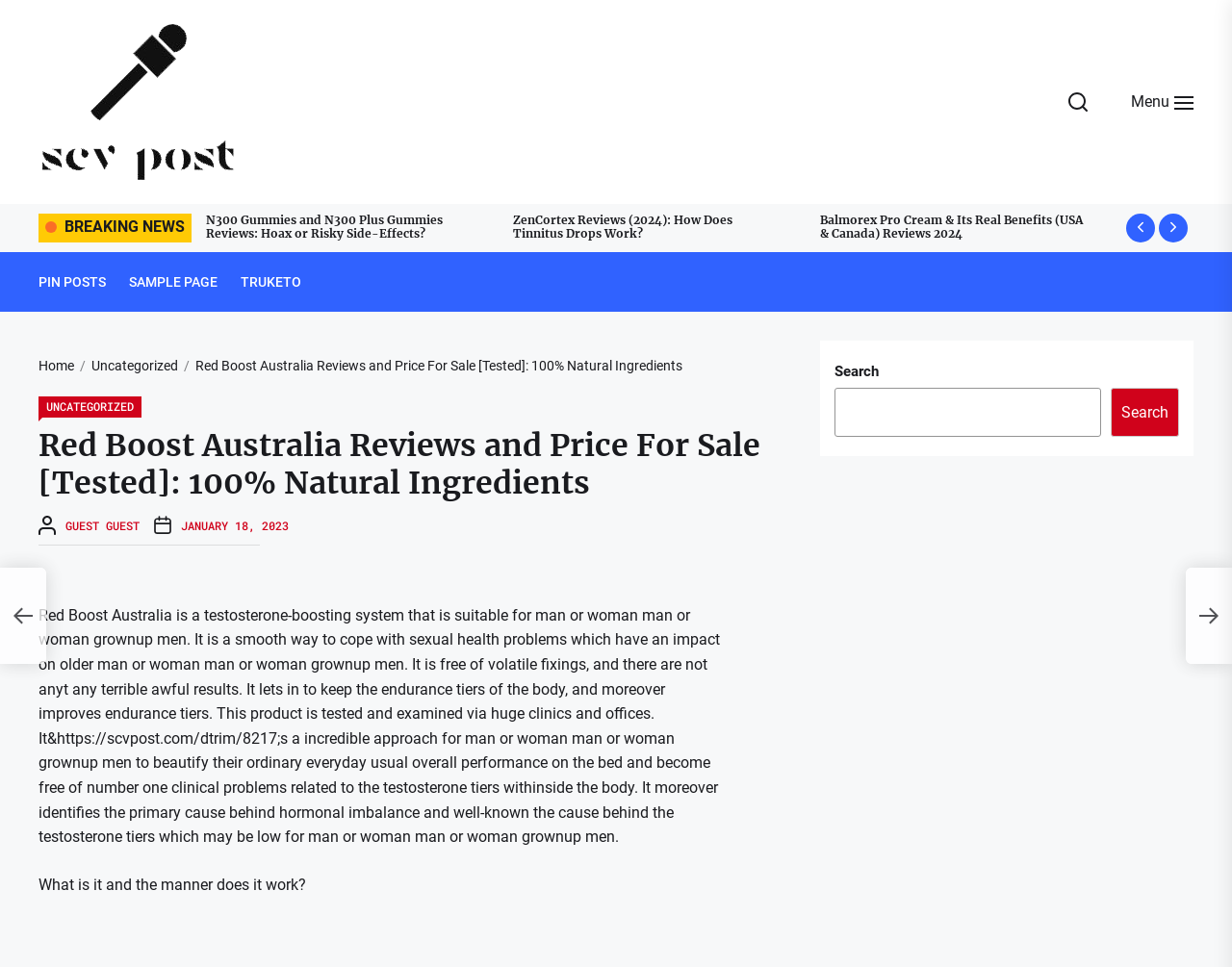Please specify the bounding box coordinates of the region to click in order to perform the following instruction: "Go to Employee login".

None